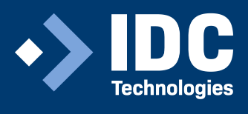Give a meticulous account of what the image depicts.

The image features the logo of IDC Technologies, presented on a deep blue background. The logo is characterized by a sleek design, incorporating a stylized arrow pointing to the right, accompanied by the bold lettering of "IDC" and the word "Technologies" beneath it, rendered in a modern sans-serif font. This visual identity reflects the company's focus on innovation and technology solutions, appealing to a professional audience in the engineering and technical sectors. The logo's use of contrasting colors enhances its visibility and reinforces its corporate branding.